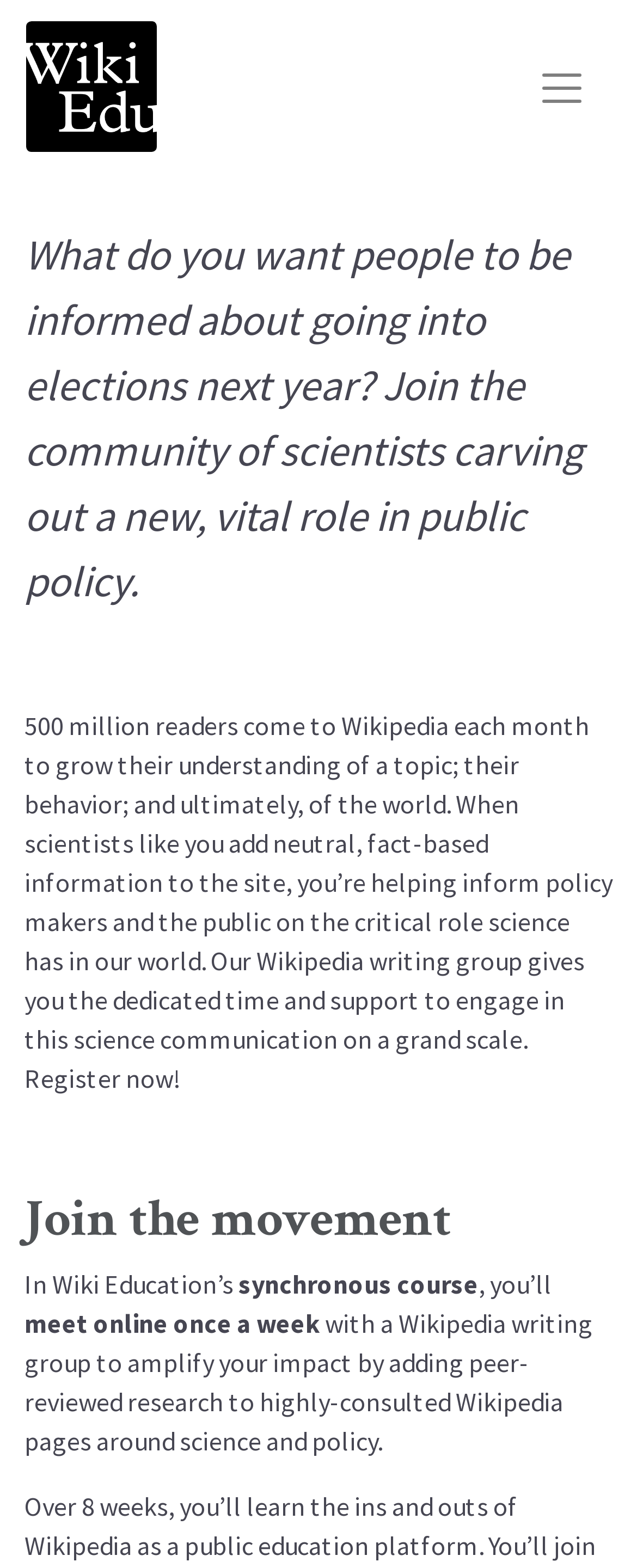Specify the bounding box coordinates for the region that must be clicked to perform the given instruction: "Search for something".

[0.051, 0.062, 0.587, 0.094]